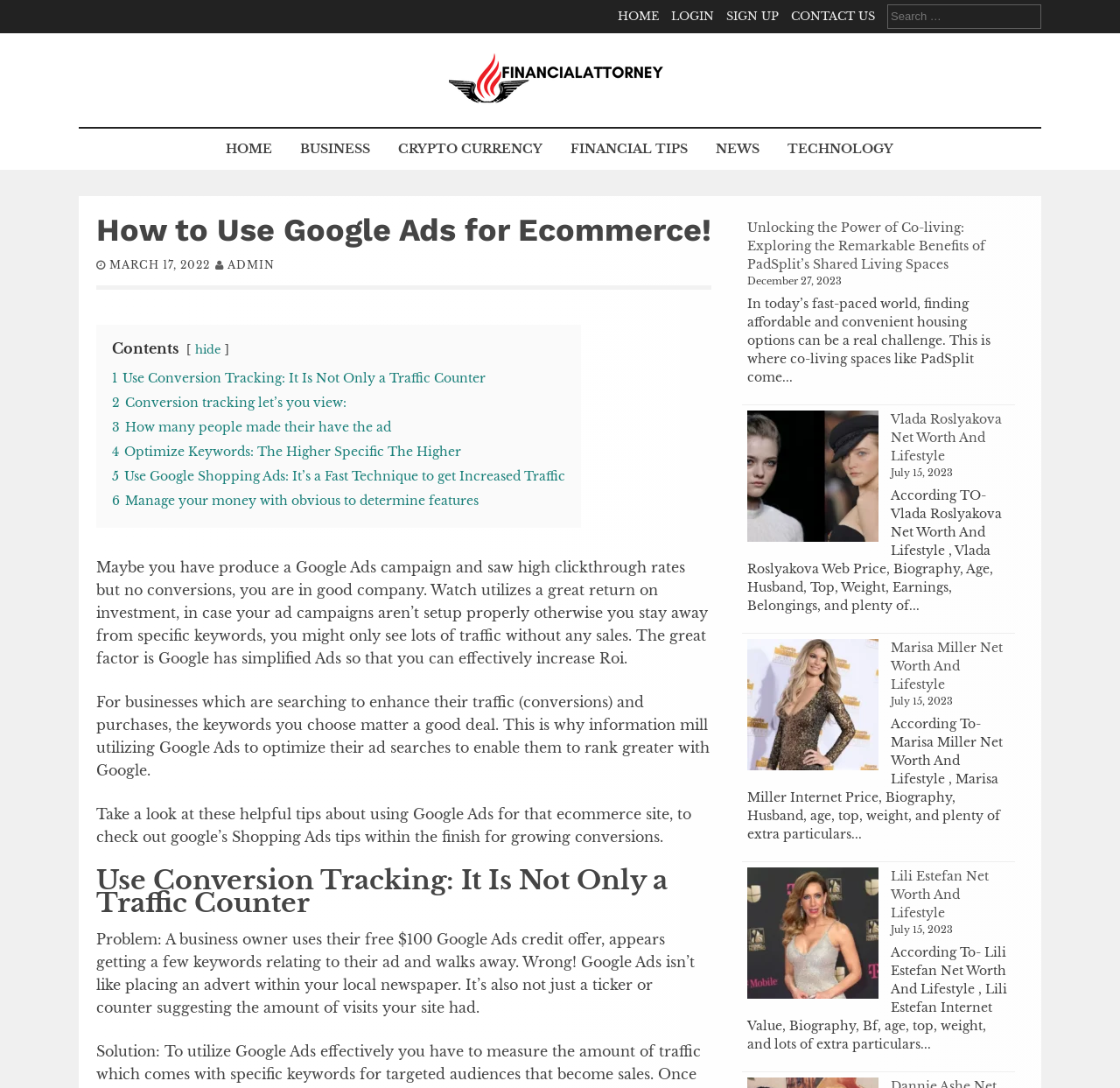Please provide the bounding box coordinates for the element that needs to be clicked to perform the following instruction: "search for something". The coordinates should be given as four float numbers between 0 and 1, i.e., [left, top, right, bottom].

[0.792, 0.004, 0.93, 0.026]